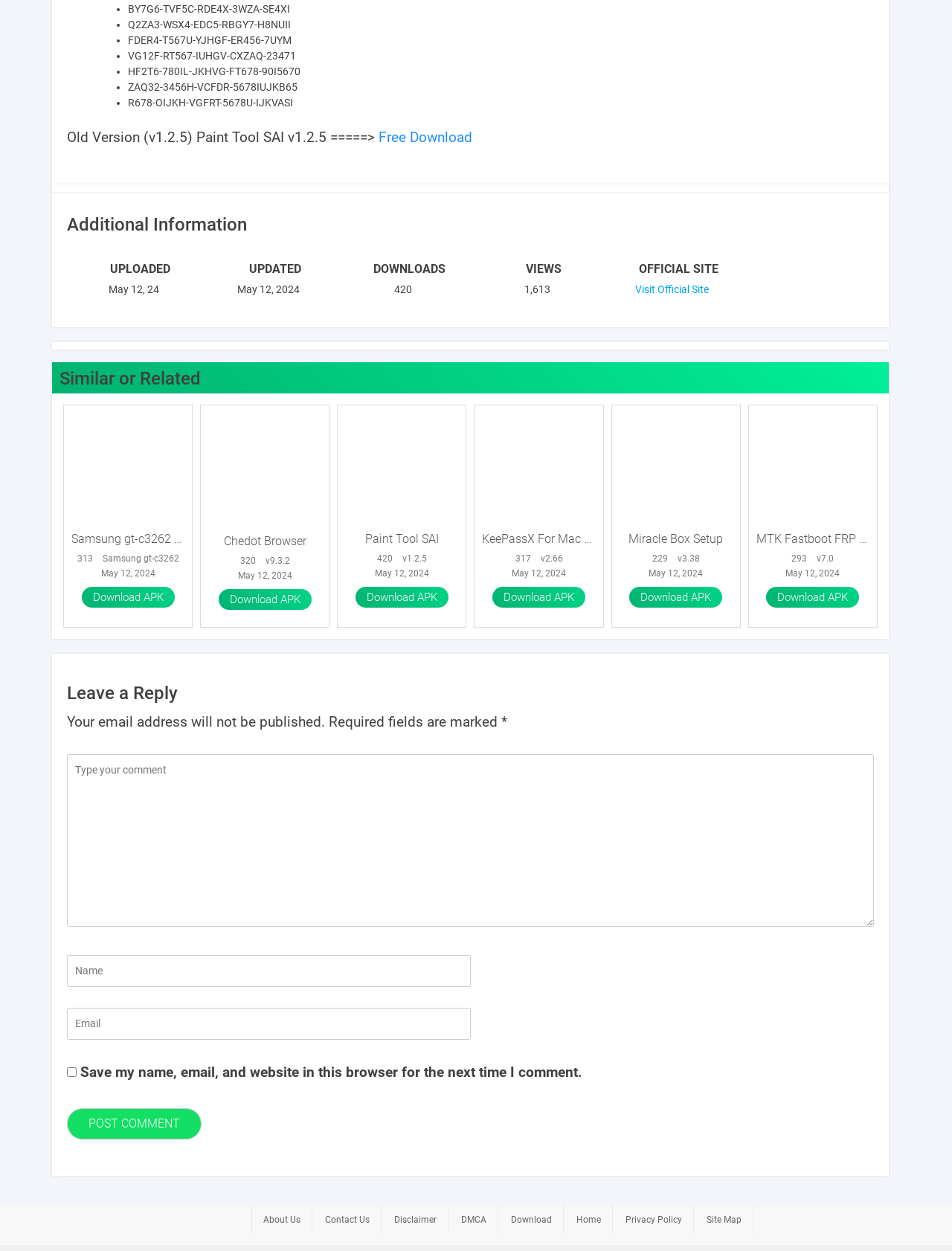Could you determine the bounding box coordinates of the clickable element to complete the instruction: "Download APK"? Provide the coordinates as four float numbers between 0 and 1, i.e., [left, top, right, bottom].

[0.229, 0.471, 0.327, 0.488]